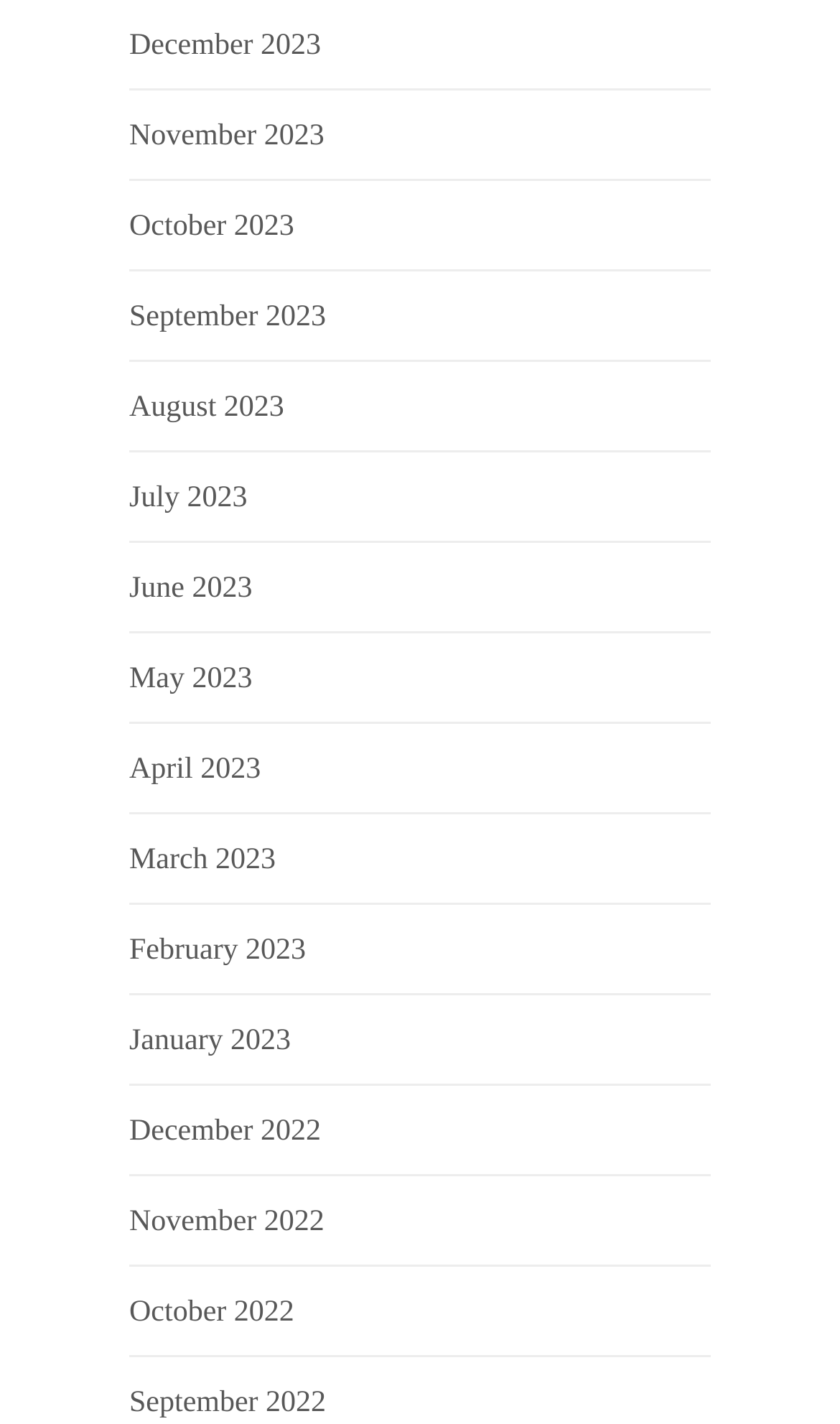Please reply to the following question using a single word or phrase: 
What are the months listed on the webpage?

2022 and 2023 months